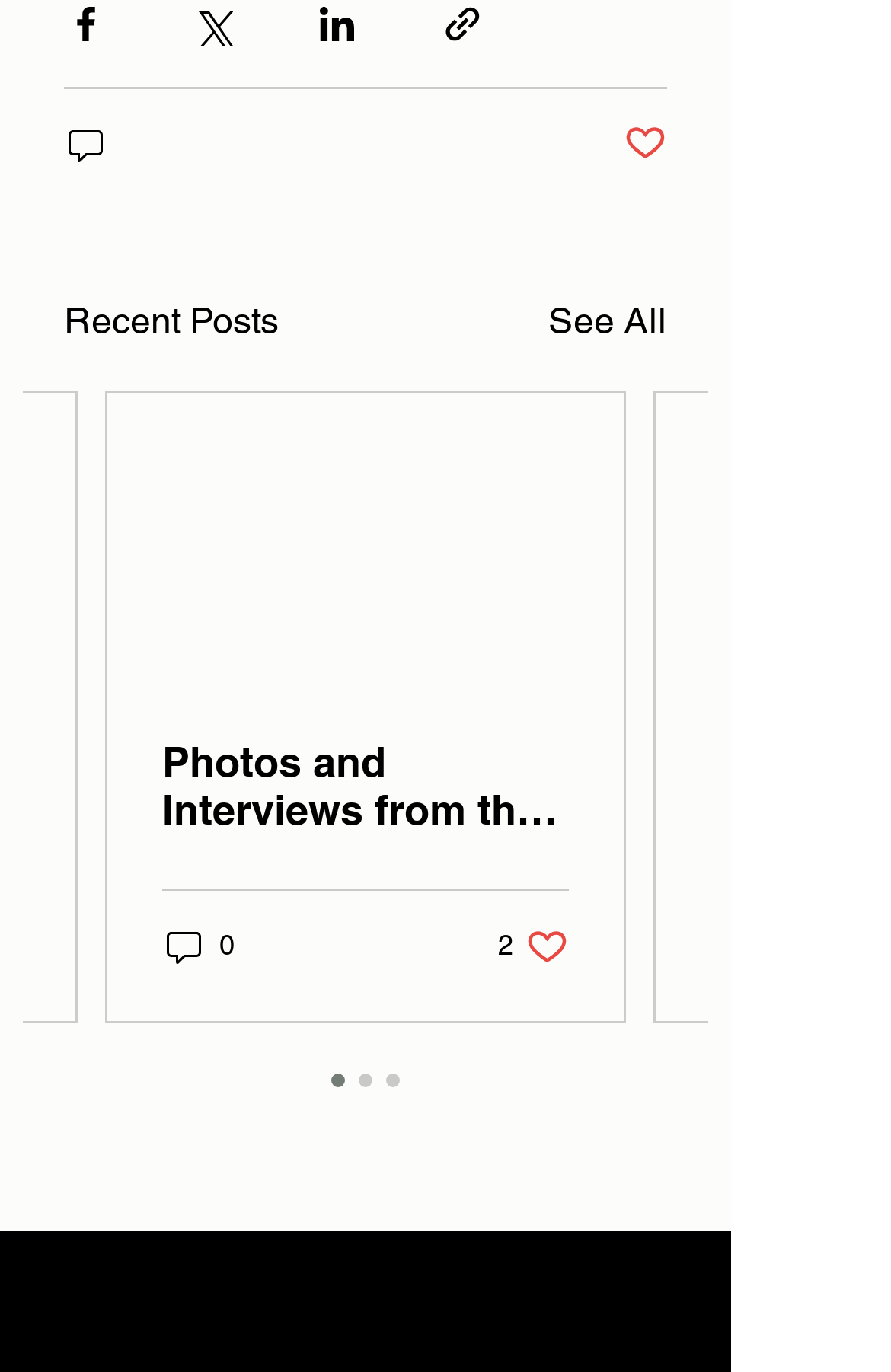Look at the image and write a detailed answer to the question: 
How many recent posts are displayed?

I looked at the section with the heading 'Recent Posts' and found that there is only one article displayed, which indicates that only one recent post is displayed.